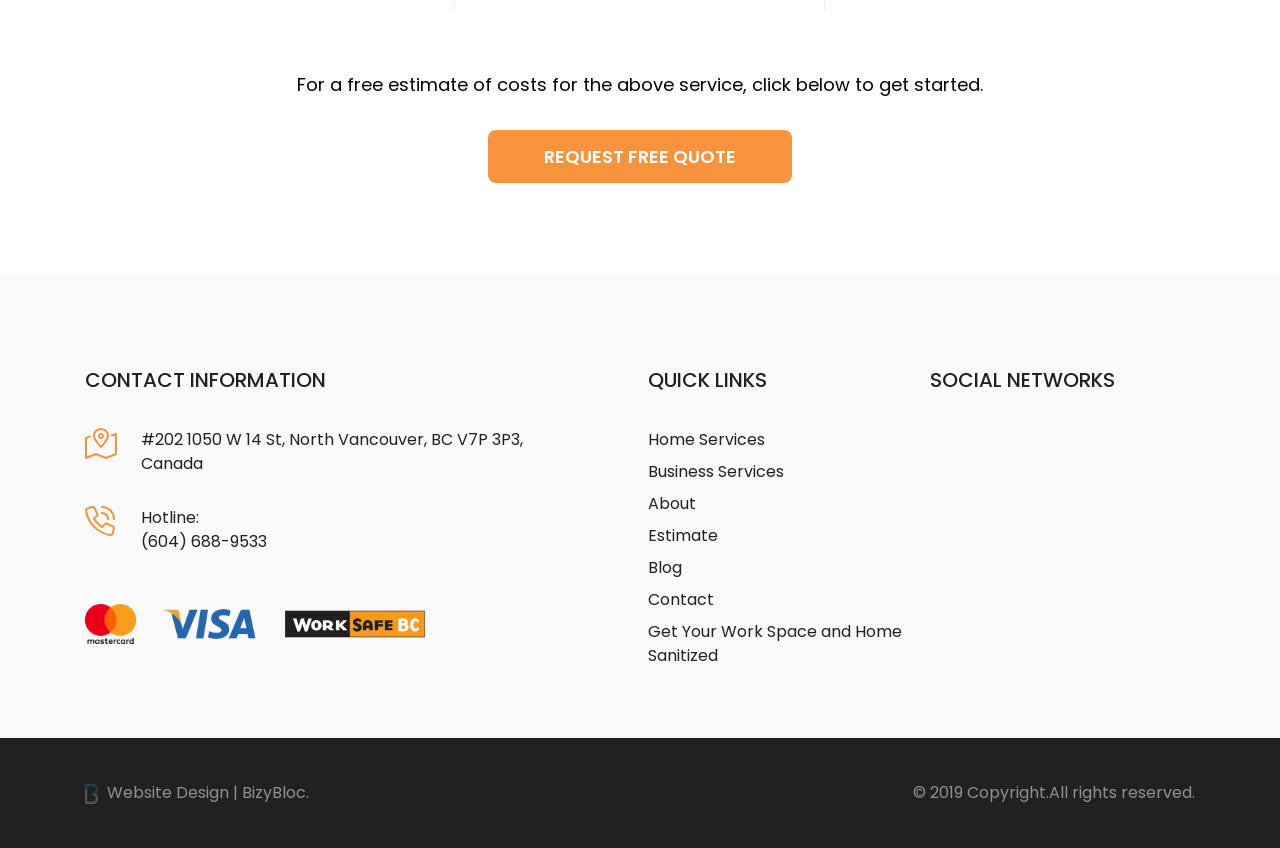Locate the bounding box coordinates of the clickable region necessary to complete the following instruction: "Request a free quote". Provide the coordinates in the format of four float numbers between 0 and 1, i.e., [left, top, right, bottom].

[0.382, 0.153, 0.618, 0.216]